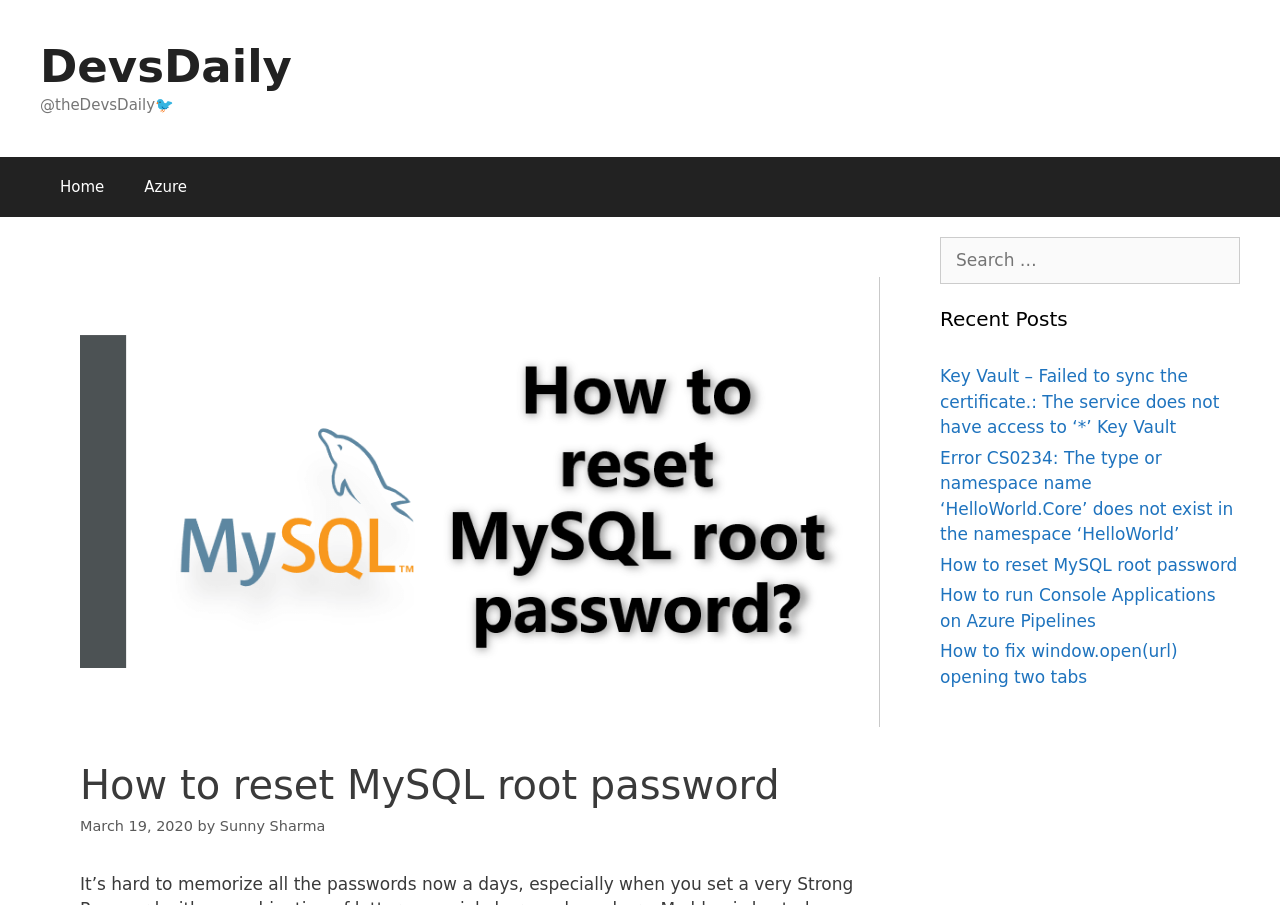What is the purpose of the search box?
Refer to the image and provide a detailed answer to the question.

I inferred the purpose of the search box by looking at its label 'Search for:' and its location in the complementary section, which suggests it is used to search for posts on the website.